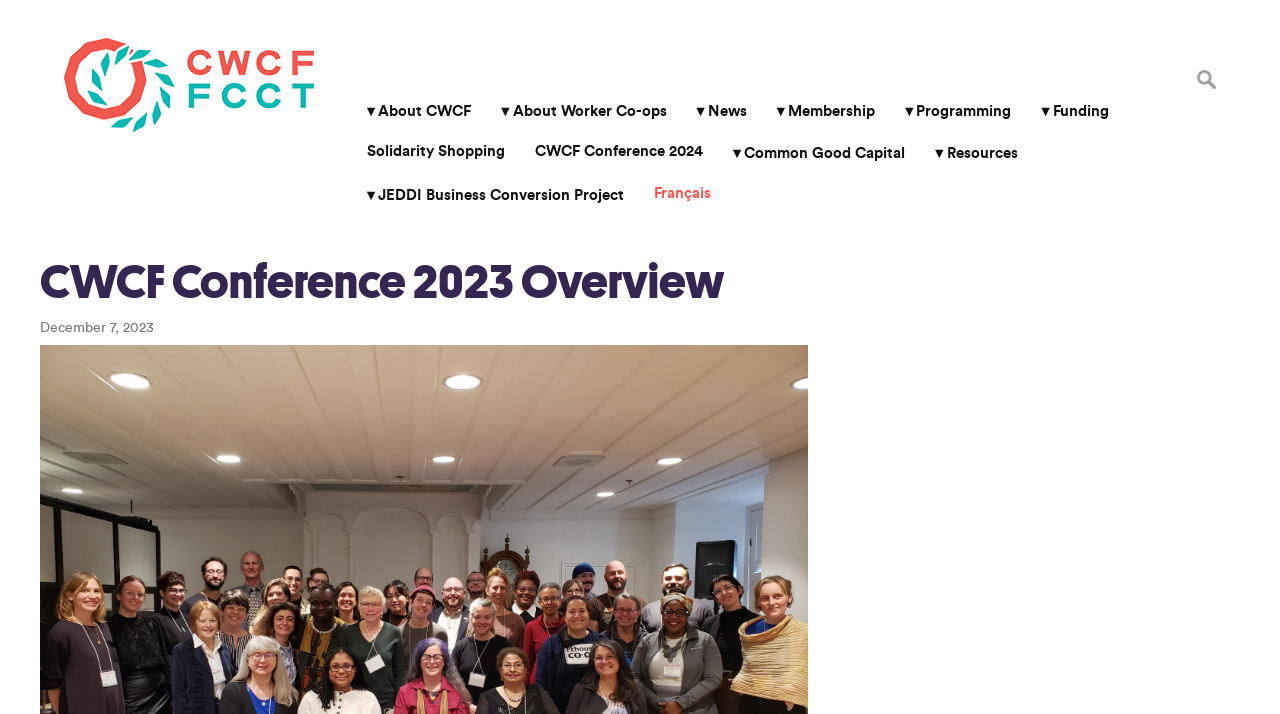Identify the bounding box coordinates of the clickable region required to complete the instruction: "Learn about CWCF". The coordinates should be given as four float numbers within the range of 0 and 1, i.e., [left, top, right, bottom].

[0.275, 0.127, 0.38, 0.185]